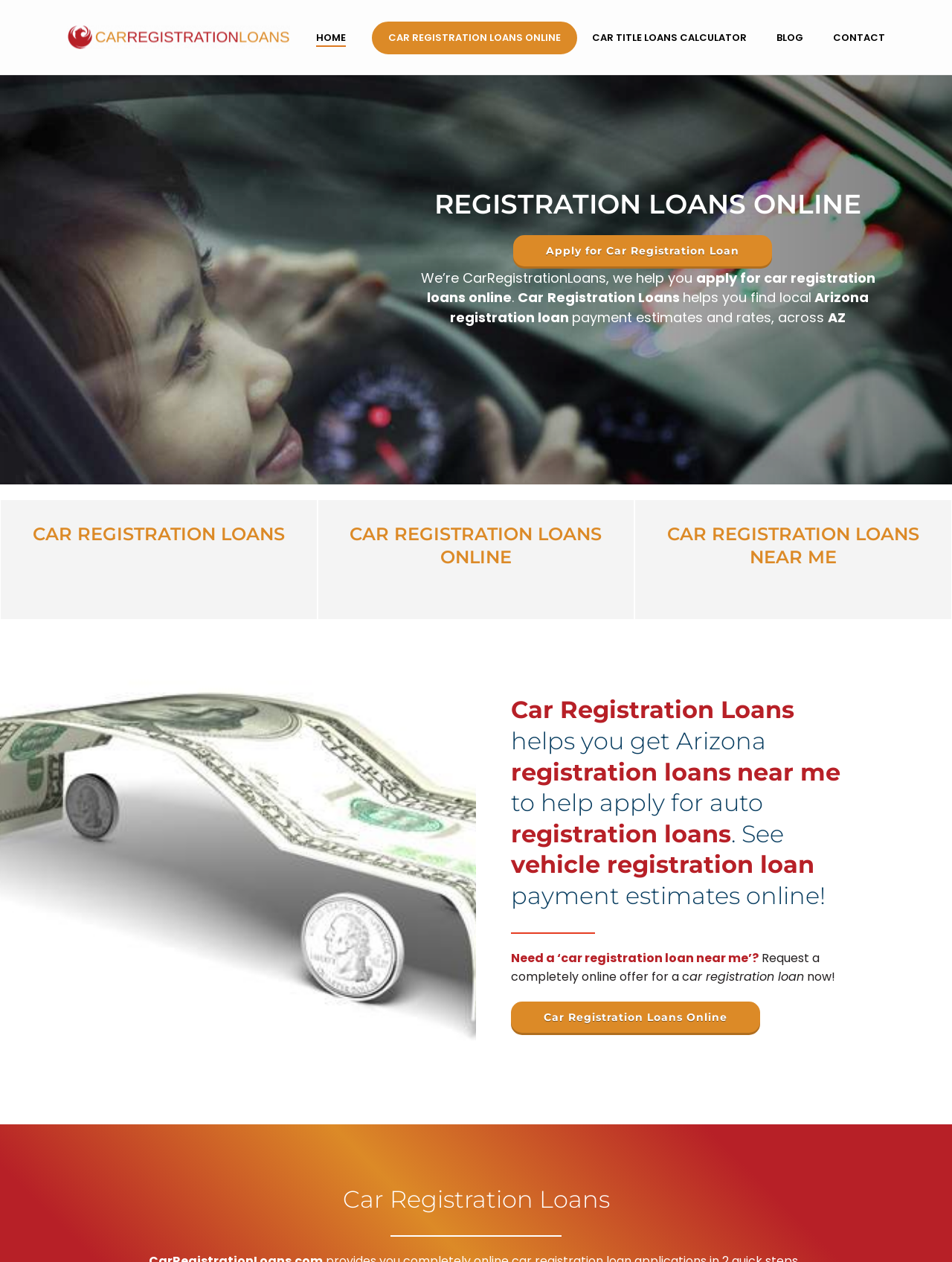Find the bounding box coordinates of the clickable element required to execute the following instruction: "Apply for Car Registration Loan". Provide the coordinates as four float numbers between 0 and 1, i.e., [left, top, right, bottom].

[0.539, 0.186, 0.811, 0.211]